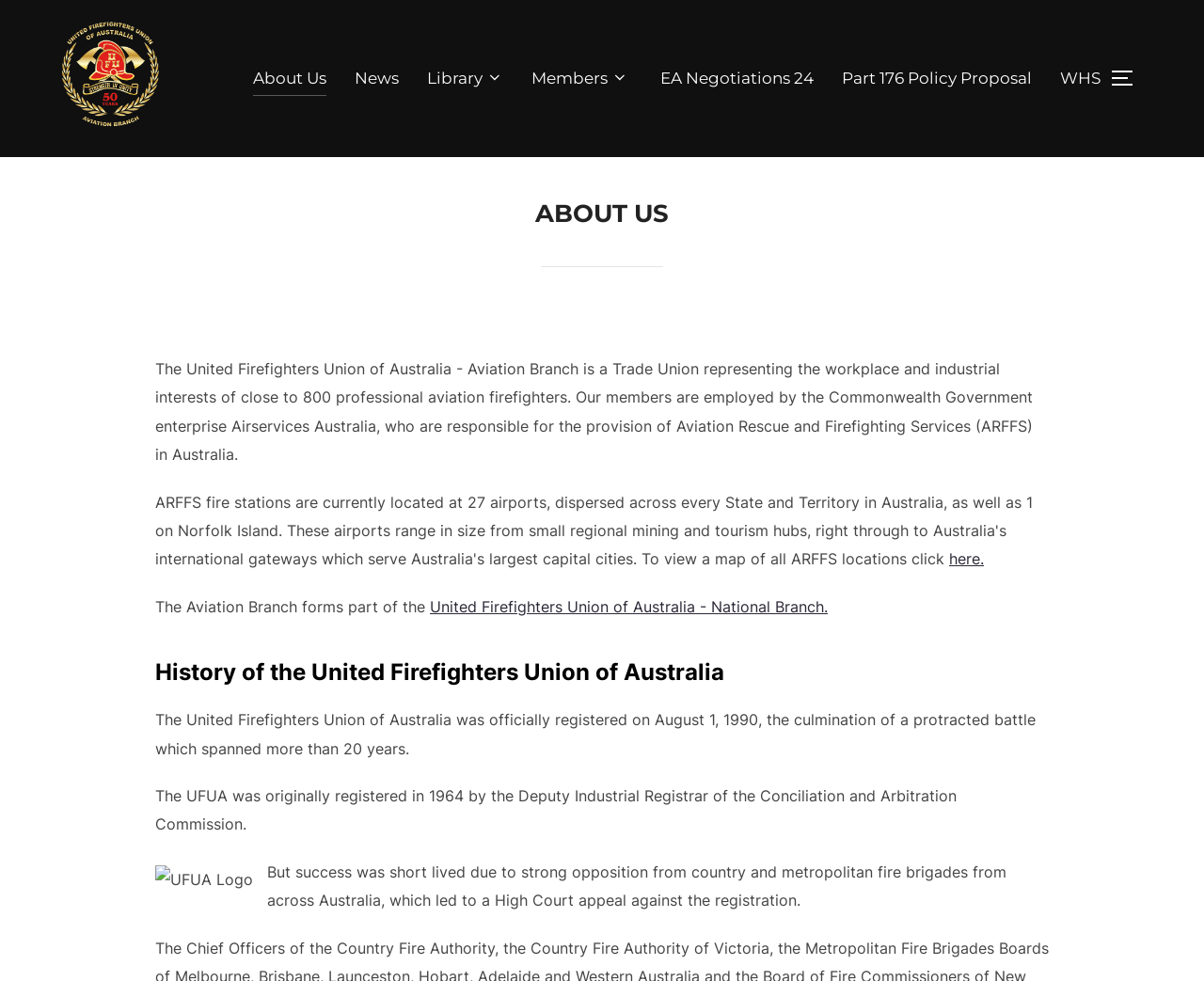How many professional aviation firefighters are represented by the union?
Using the visual information, respond with a single word or phrase.

close to 800